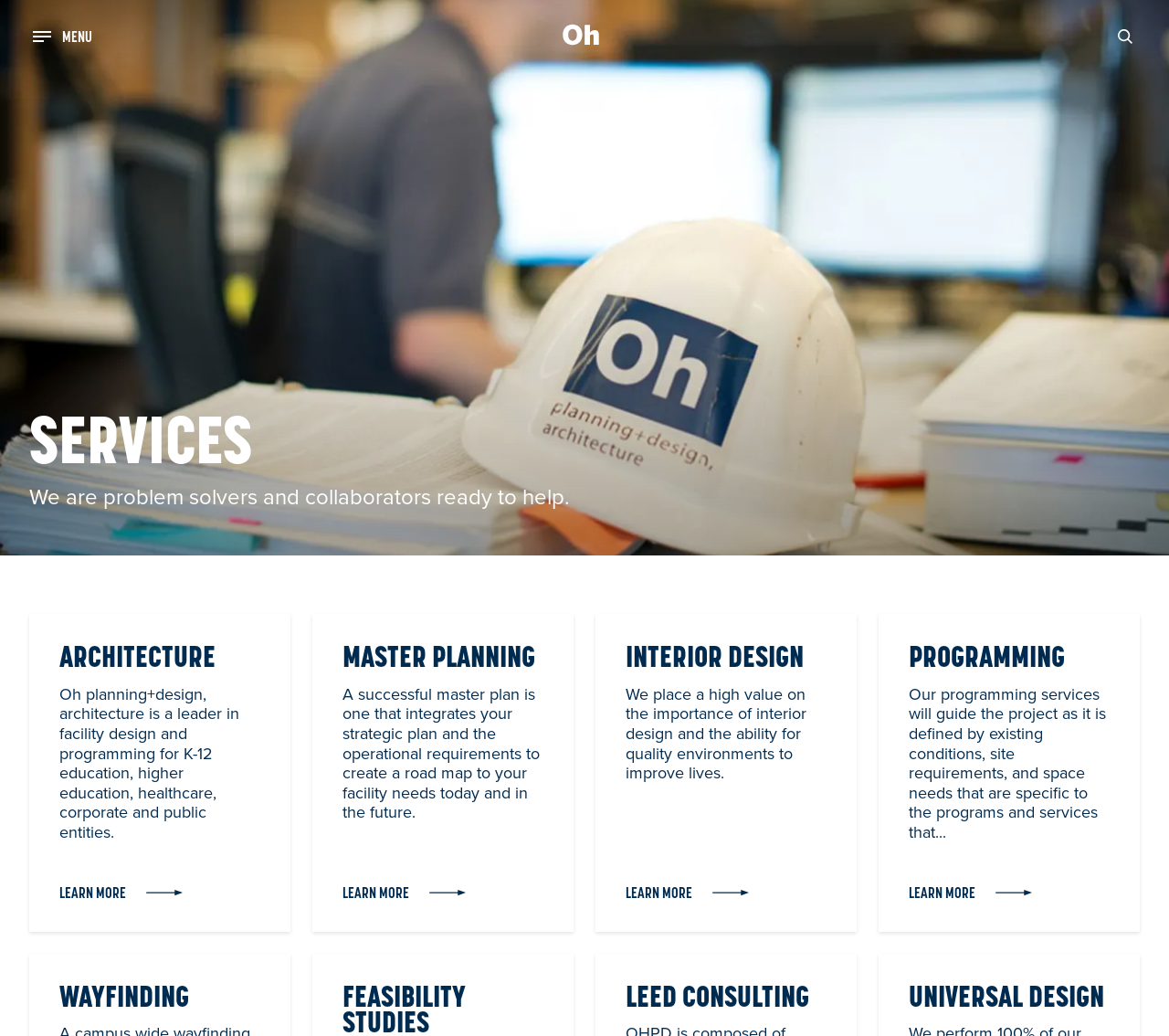Describe every aspect of the webpage comprehensively.

The webpage is about the services offered by Oh Planning + Design. At the top left, there is a "MENU" button, and next to it, a link to "Oh Planning Home" with a small image. On the top right, there is a "Search" button with a small image. 

Below the top navigation, there is a heading "SERVICES" and a brief description "We are problem solvers and collaborators ready to help." 

The main content is divided into four sections, each describing a different service: Architecture, Master Planning, Interior Design, and Programming. Each section has a heading, a brief description, and a "LEARN MORE" button with two small images. The sections are arranged from left to right, with Architecture on the left and Programming on the right. 

Below the main content, there are three additional headings: "WAYFINDING", "LEED CONSULTING", and "UNIVERSAL DESIGN", which are likely related to the services offered by Oh Planning + Design.